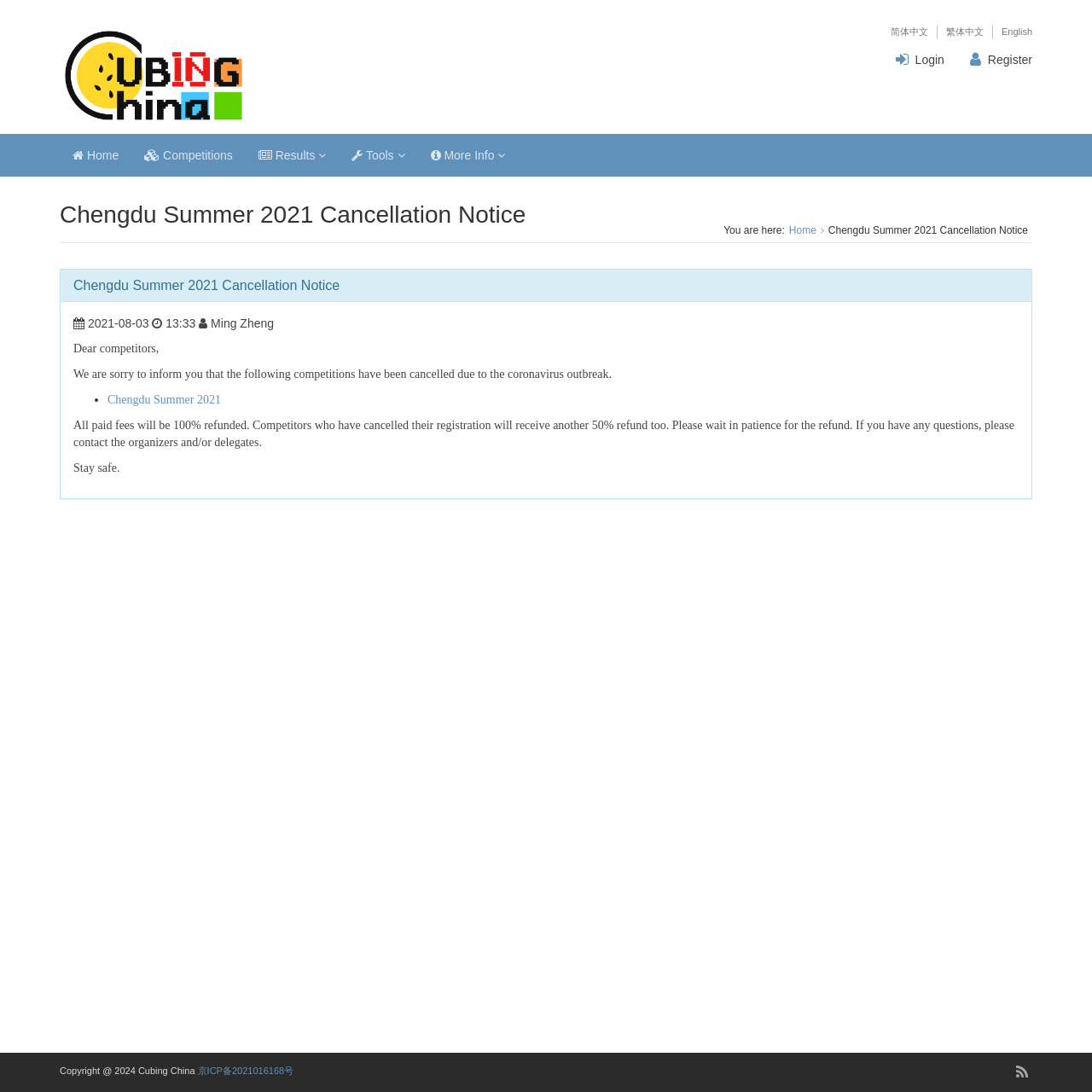Answer the question with a brief word or phrase:
What is the language of this webpage?

Multiple